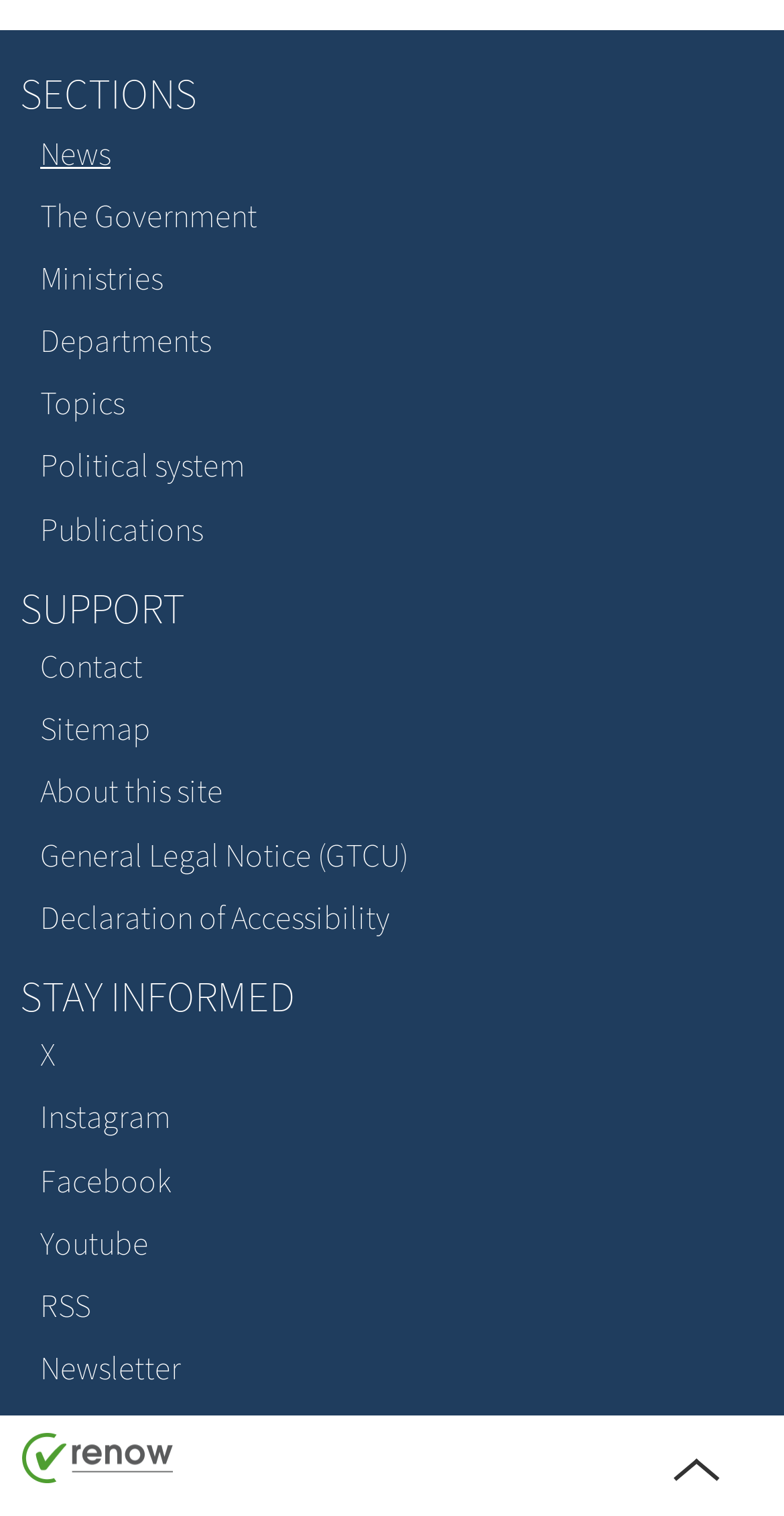Find the bounding box coordinates of the clickable element required to execute the following instruction: "Learn about the Government". Provide the coordinates as four float numbers between 0 and 1, i.e., [left, top, right, bottom].

[0.026, 0.122, 0.974, 0.163]